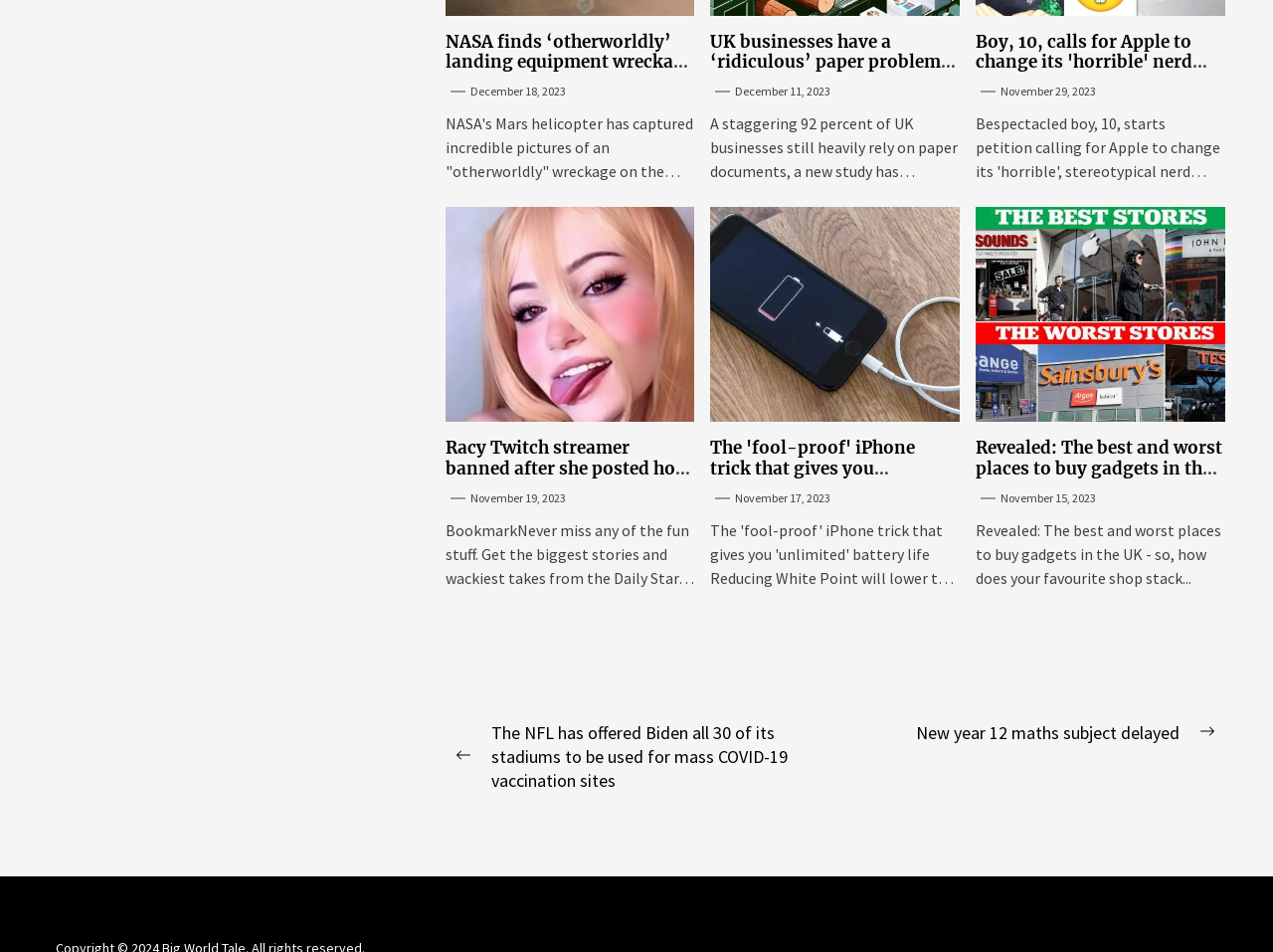Find the bounding box coordinates of the element's region that should be clicked in order to follow the given instruction: "Go to the previous post about the NFL offering Biden all 30 of its stadiums for mass COVID-19 vaccination sites". The coordinates should consist of four float numbers between 0 and 1, i.e., [left, top, right, bottom].

[0.358, 0.758, 0.64, 0.833]